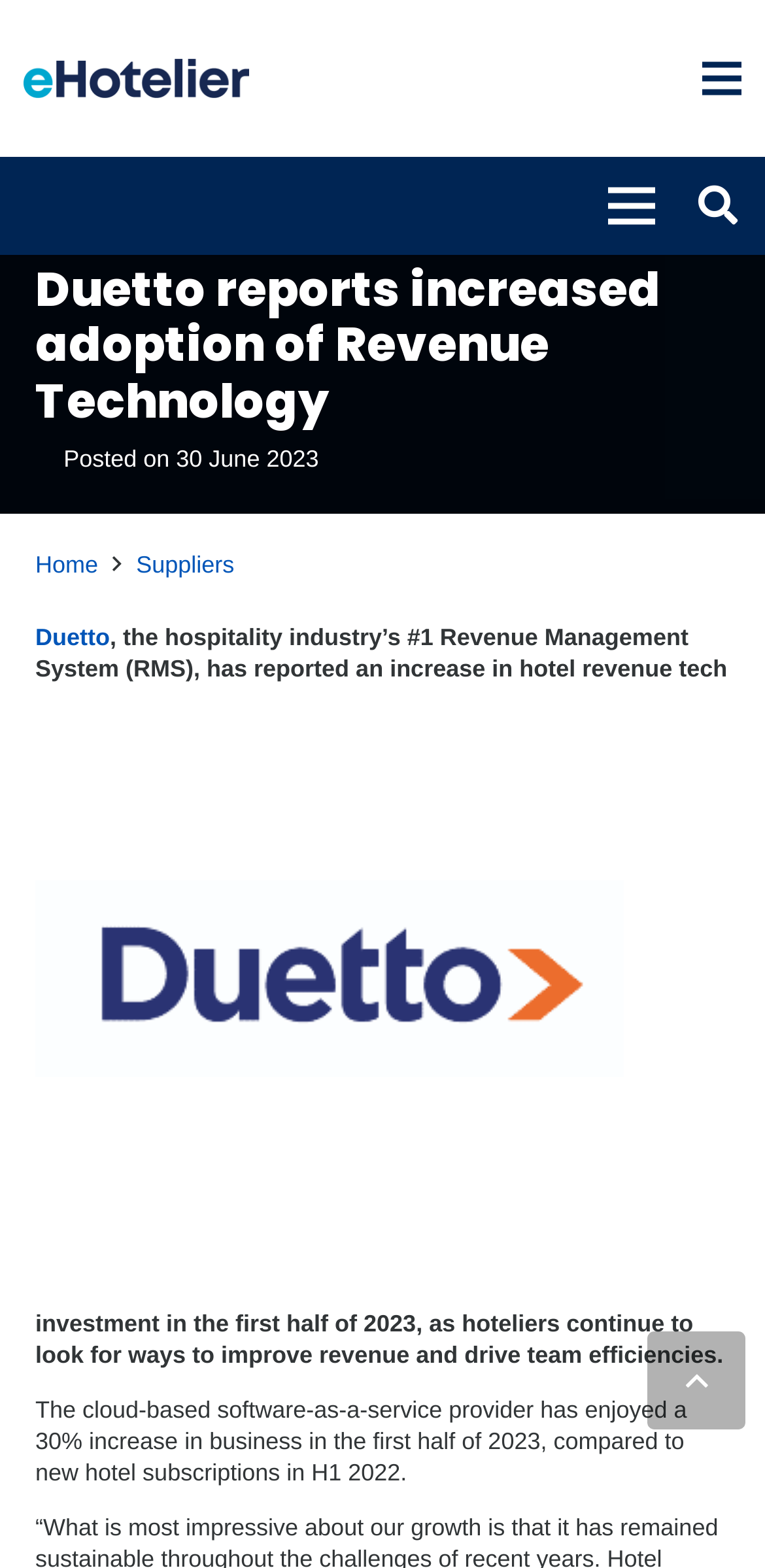What is the purpose of the 'Back to top' button?
Answer the question with as much detail as possible.

The 'Back to top' button is located at the bottom of the webpage, and its purpose is to allow users to quickly scroll back to the top of the page when they have scrolled down to read the article.